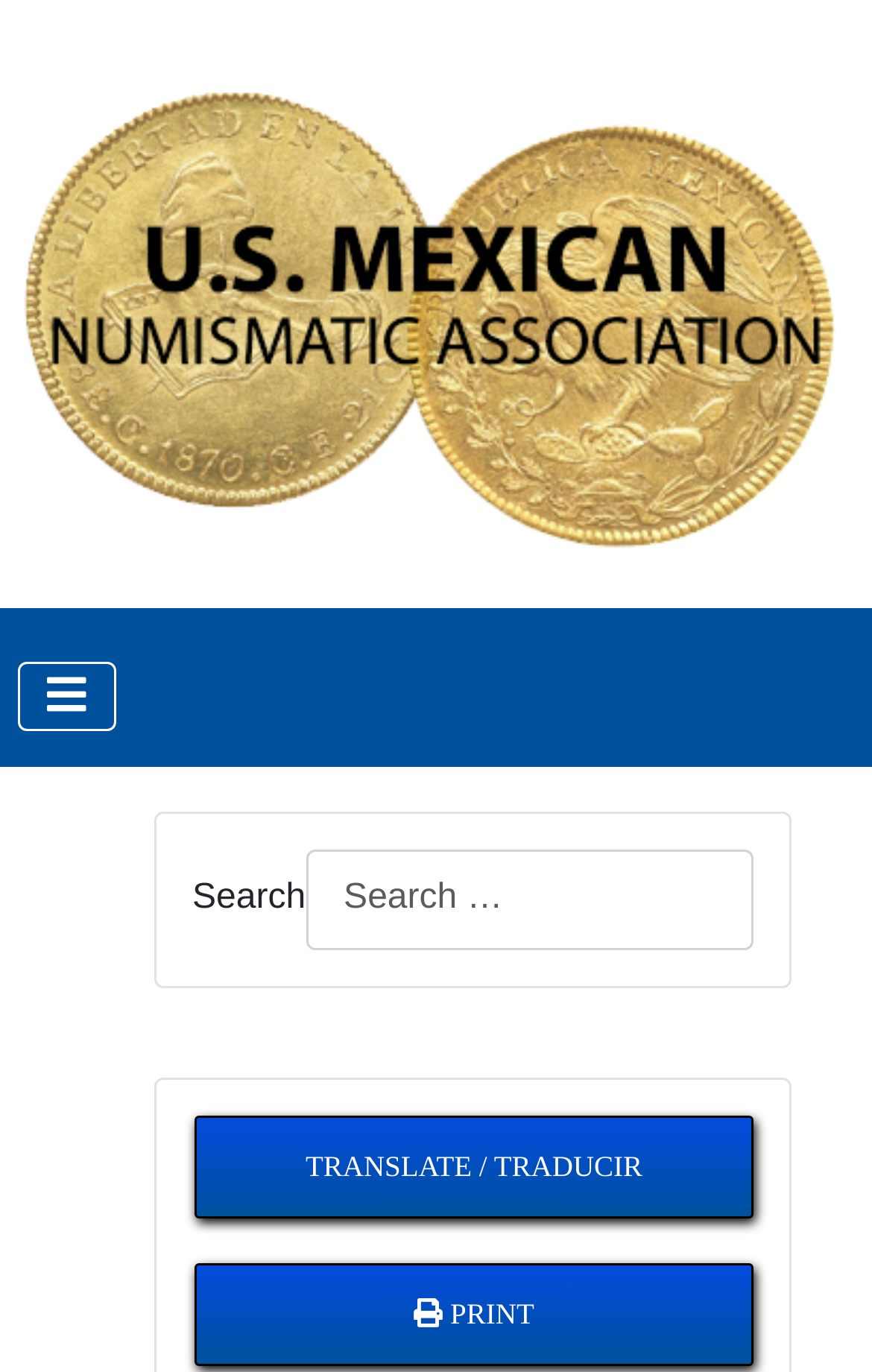Determine the primary headline of the webpage.

1897 Ley General